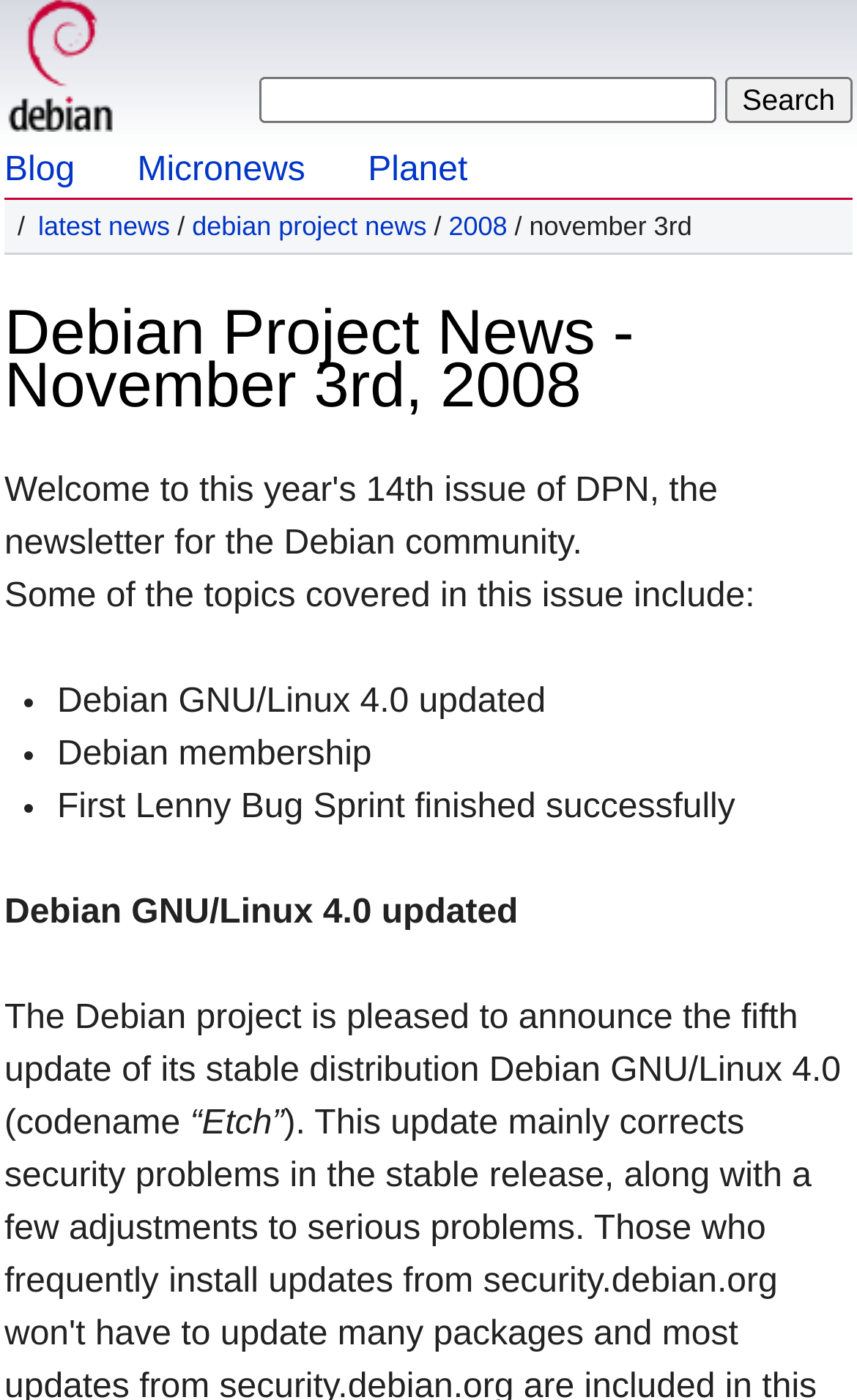Please specify the coordinates of the bounding box for the element that should be clicked to carry out this instruction: "read latest news". The coordinates must be four float numbers between 0 and 1, formatted as [left, top, right, bottom].

[0.044, 0.151, 0.198, 0.173]